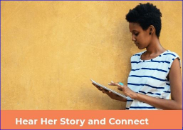What is the woman wearing?
Based on the screenshot, respond with a single word or phrase.

Casual striped top